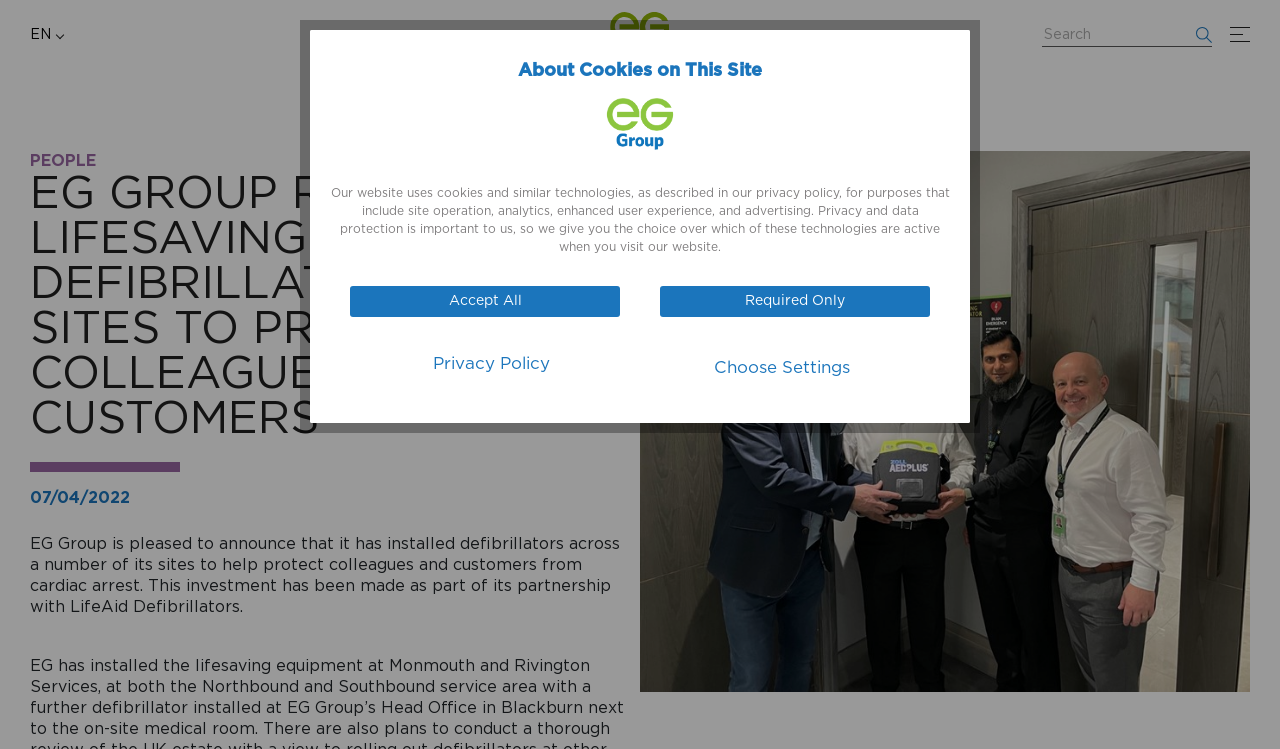Determine the bounding box for the described HTML element: "☰ Andalucia Travel Guide". Ensure the coordinates are four float numbers between 0 and 1 in the format [left, top, right, bottom].

None